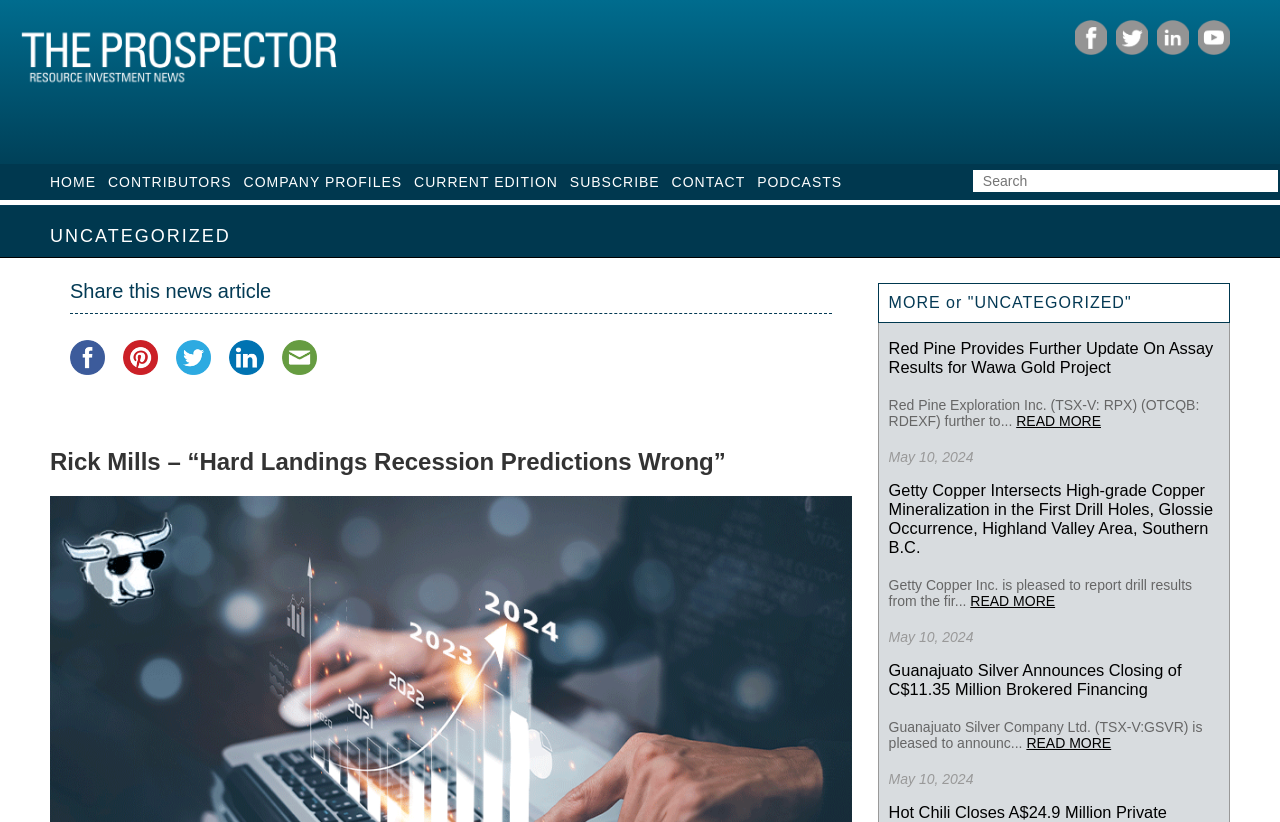Explain the webpage in detail.

The webpage appears to be a news article page from Prospector News, a resource investment news website. At the top, there is a logo image of Prospector News, followed by a row of social media links to Facebook, Twitter, LinkedIn, and YouTube. Below the logo, there is a search bar and a navigation menu with links to HOME, CONTRIBUTORS, COMPANY PROFILES, CURRENT EDITION, SUBSCRIBE, CONTACT, and PODCASTS.

The main content of the page is divided into two sections. On the left, there is a featured article titled "Rick Mills – “Hard Landings Recession Predictions Wrong”" with a heading and a brief summary. Below the featured article, there are several other news articles with headings, summaries, and "READ MORE" links. Each article also has a date stamp, indicating when it was published.

On the right side of the page, there is a section titled "Share this news article" with links to share the article on Facebook, Pinterest, Twitter, LinkedIn, and email. Above this section, there is a heading "UNCATEGORIZED" and a link to "MORE" or "UNCATEGORIZED" articles.

The webpage has a total of 5 news articles, each with a heading, summary, and "READ MORE" link. The articles are arranged in a vertical column, with the most recent articles at the top.